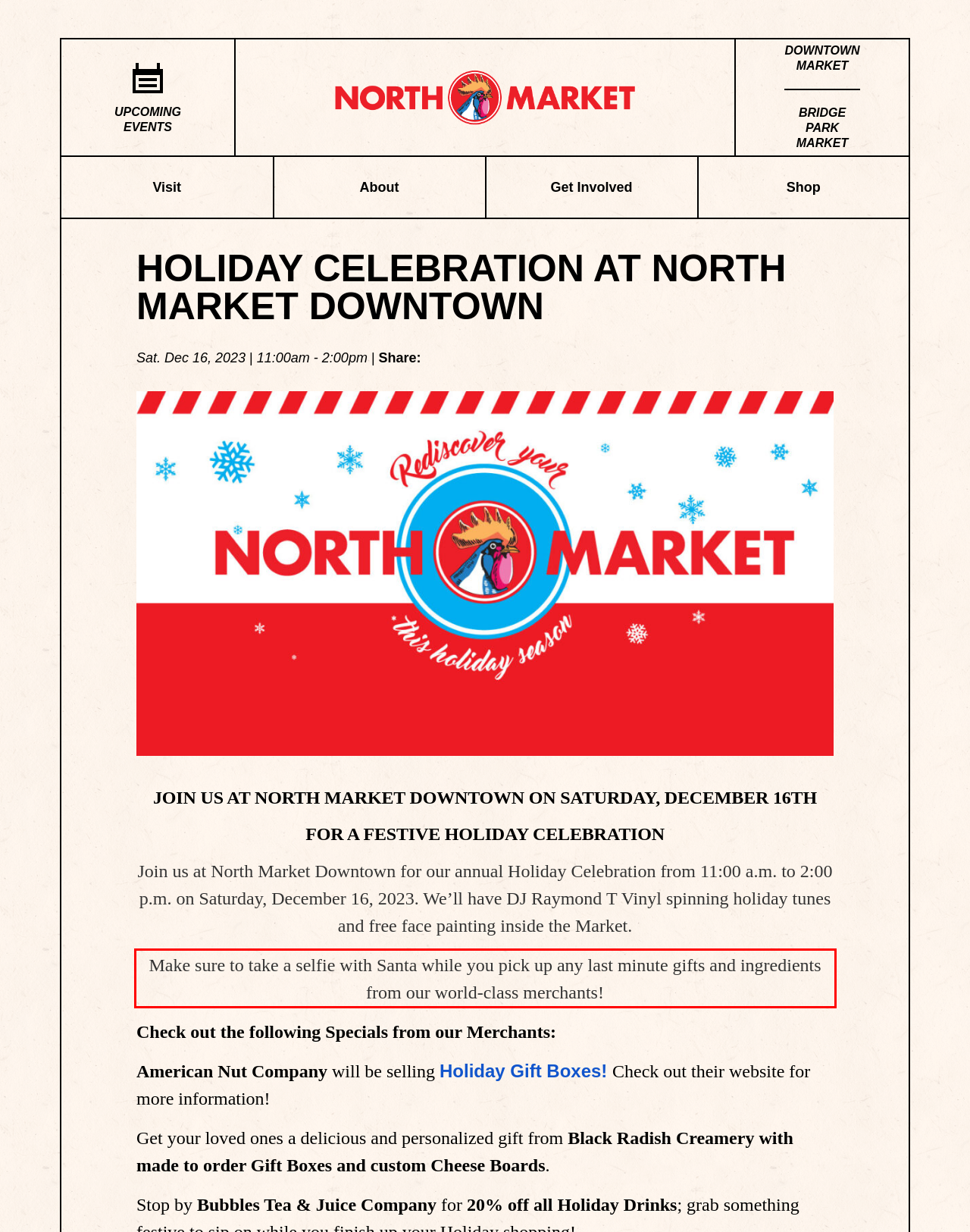Please identify and extract the text content from the UI element encased in a red bounding box on the provided webpage screenshot.

Make sure to take a selfie with Santa while you pick up any last minute gifts and ingredients from our world-class merchants!